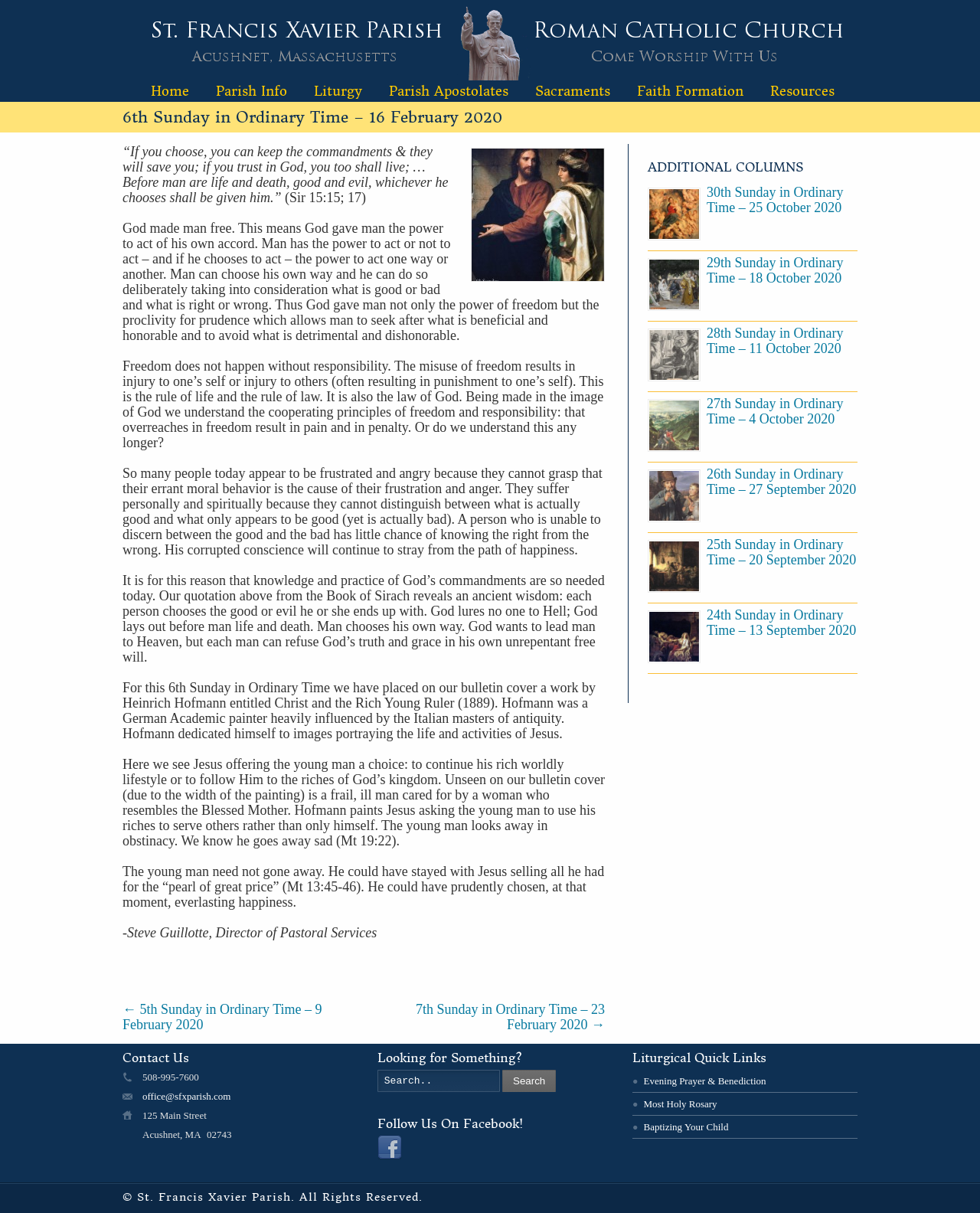Find the bounding box coordinates of the clickable area that will achieve the following instruction: "Follow Us on Facebook".

[0.385, 0.952, 0.418, 0.962]